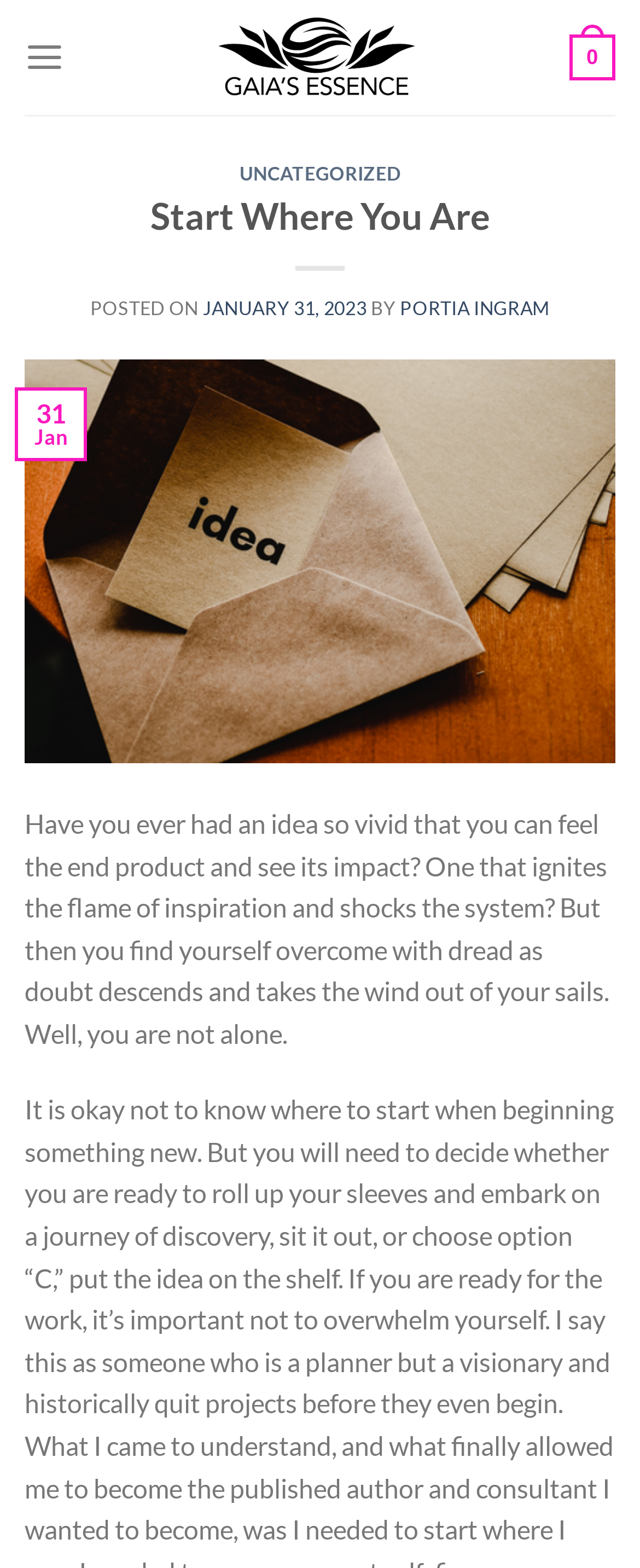Please find the bounding box for the following UI element description. Provide the coordinates in (top-left x, top-left y, bottom-right x, bottom-right y) format, with values between 0 and 1: January 31, 2023February 2, 2023

[0.317, 0.19, 0.573, 0.204]